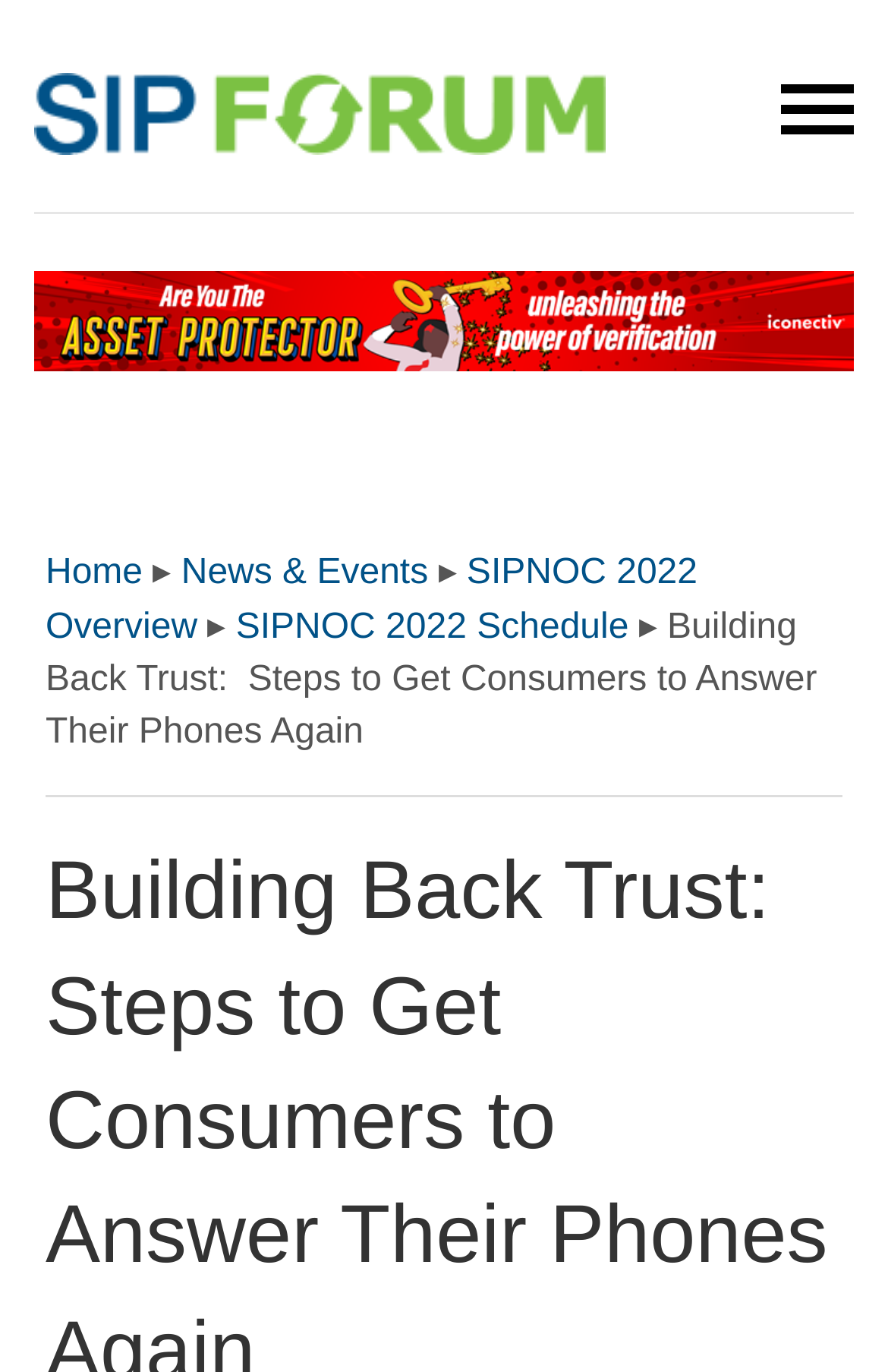What is the topic of the session?
Answer the question with a single word or phrase by looking at the picture.

Building Back Trust